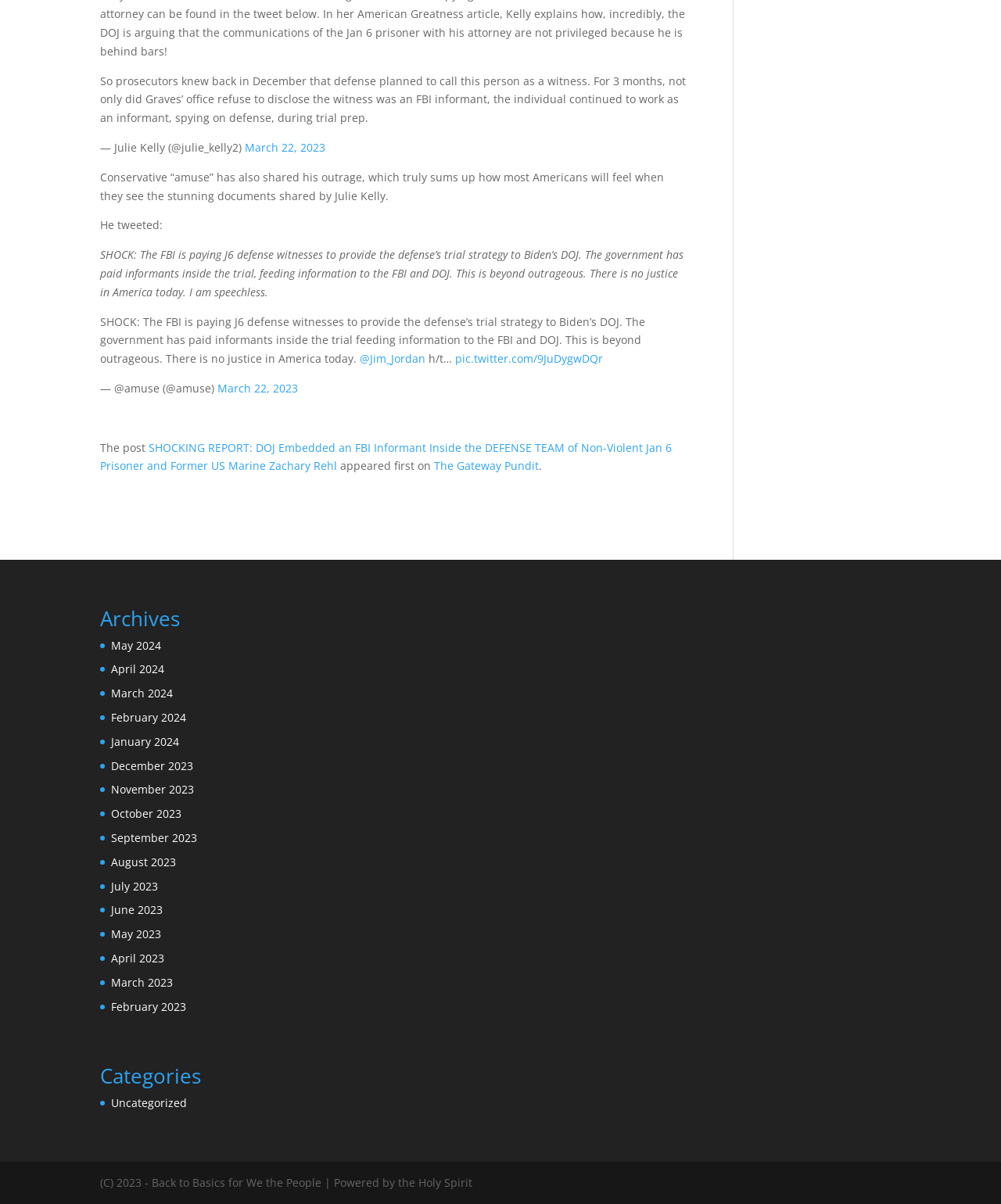Please determine the bounding box coordinates of the element's region to click for the following instruction: "Click on the link to view the post".

[0.1, 0.365, 0.671, 0.393]